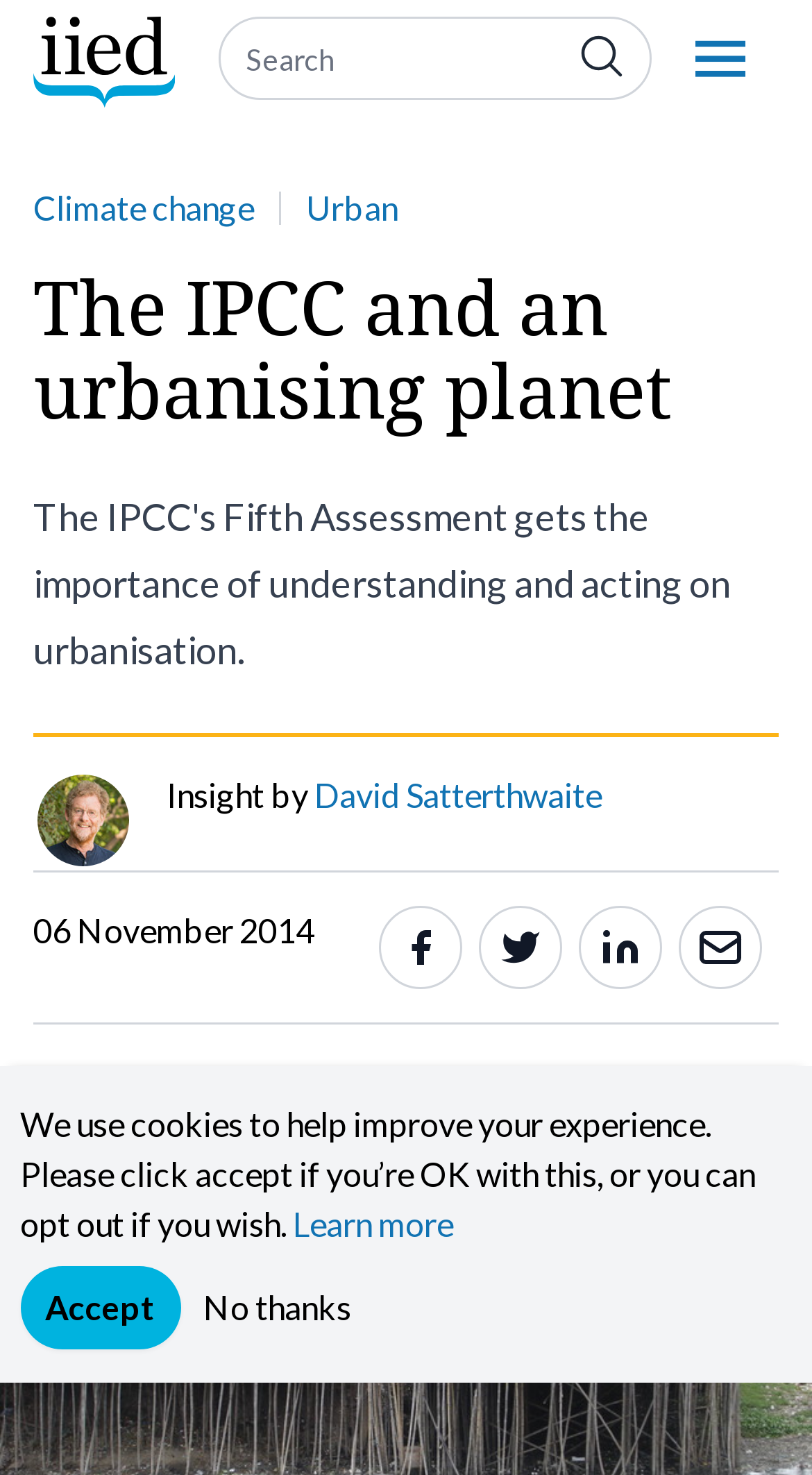How many social media sharing options are available?
Utilize the information in the image to give a detailed answer to the question.

I counted the number of social media sharing options by looking at the links below the insight text, which are 'Share to Facebook', 'Share to Twitter', 'Share to Linkedin', and 'Share to e-mail'.